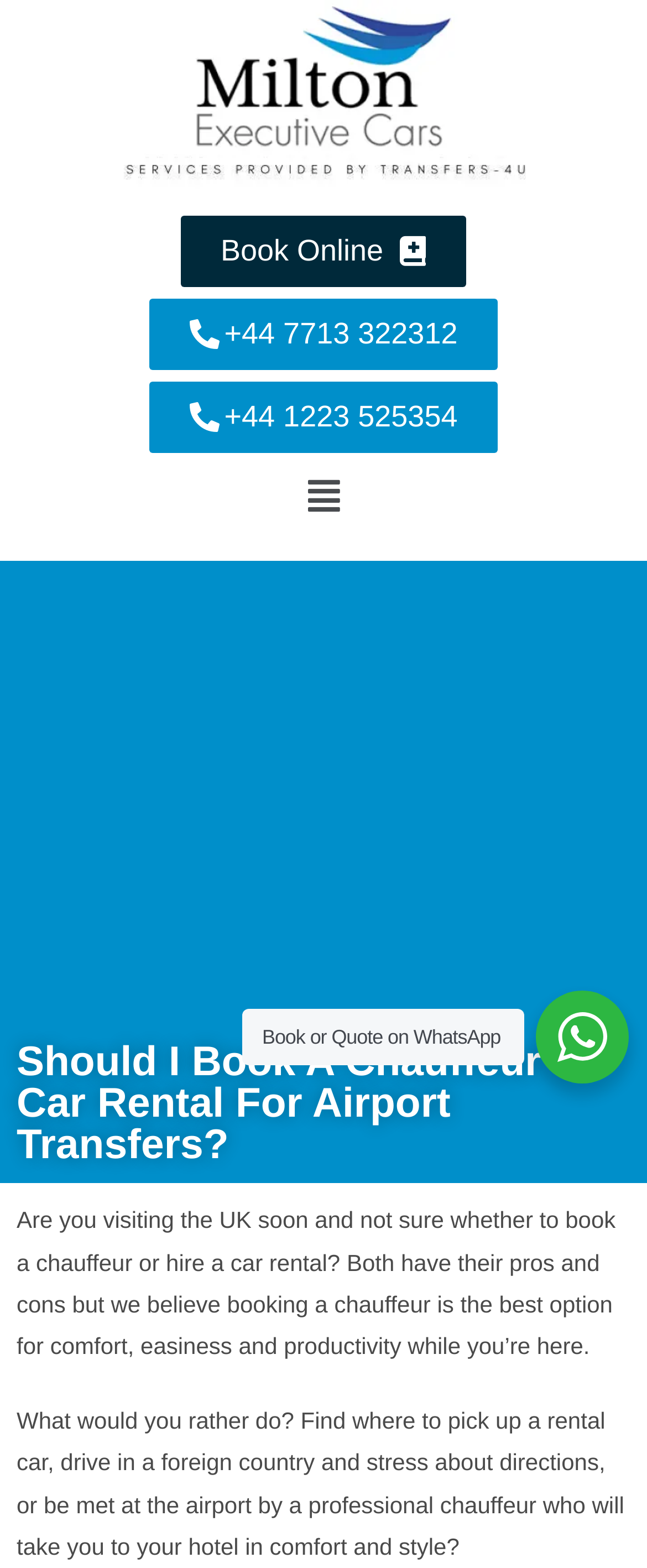What is the phone number to book online?
Answer with a single word or phrase by referring to the visual content.

+44 7713 322312